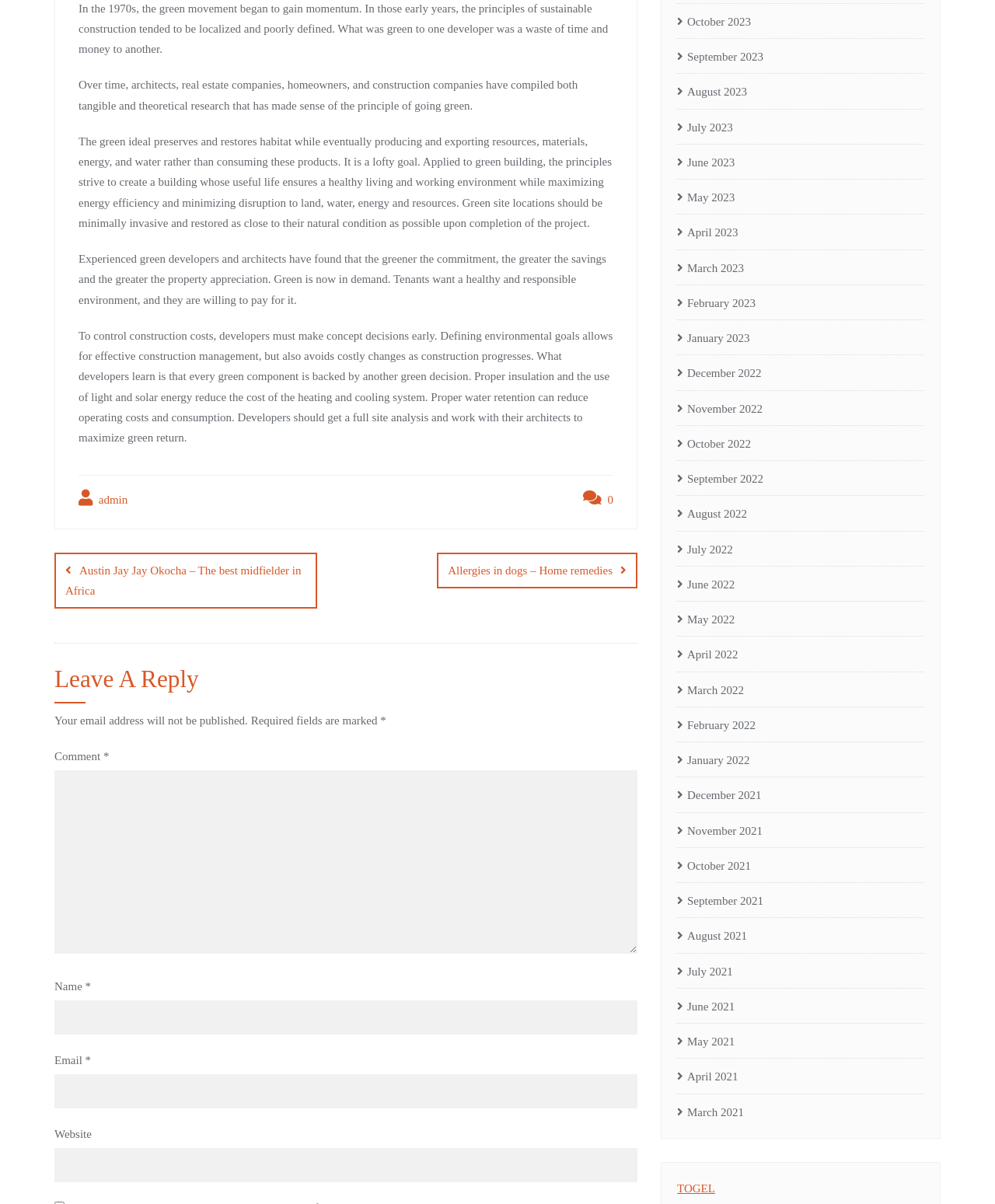How many months are listed in the archive section?
Refer to the image and offer an in-depth and detailed answer to the question.

The archive section lists months from October 2023 to May 2021, which is a total of 24 months.